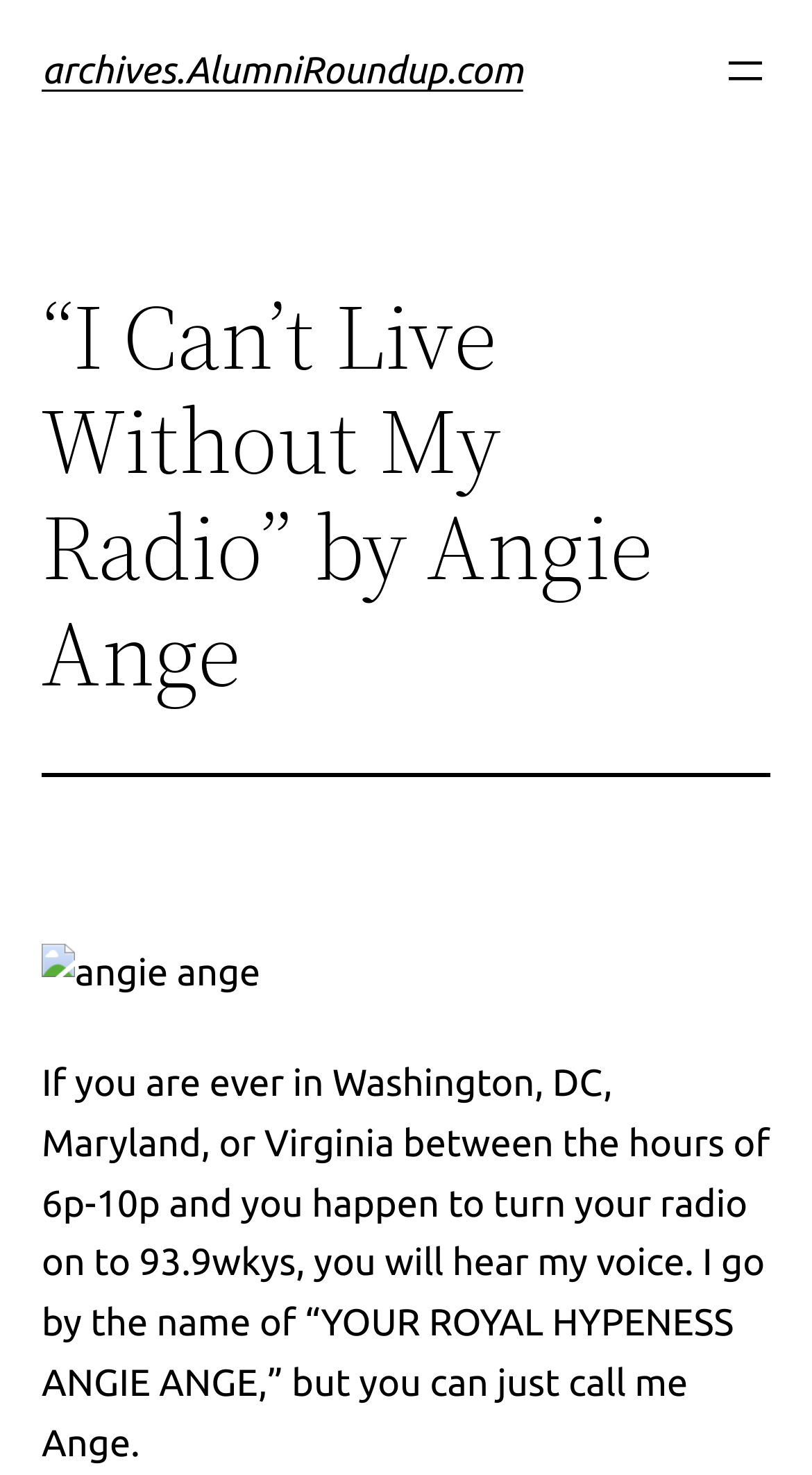Using the element description: "archives.AlumniRoundup.com", determine the bounding box coordinates. The coordinates should be in the format [left, top, right, bottom], with values between 0 and 1.

[0.051, 0.034, 0.644, 0.062]